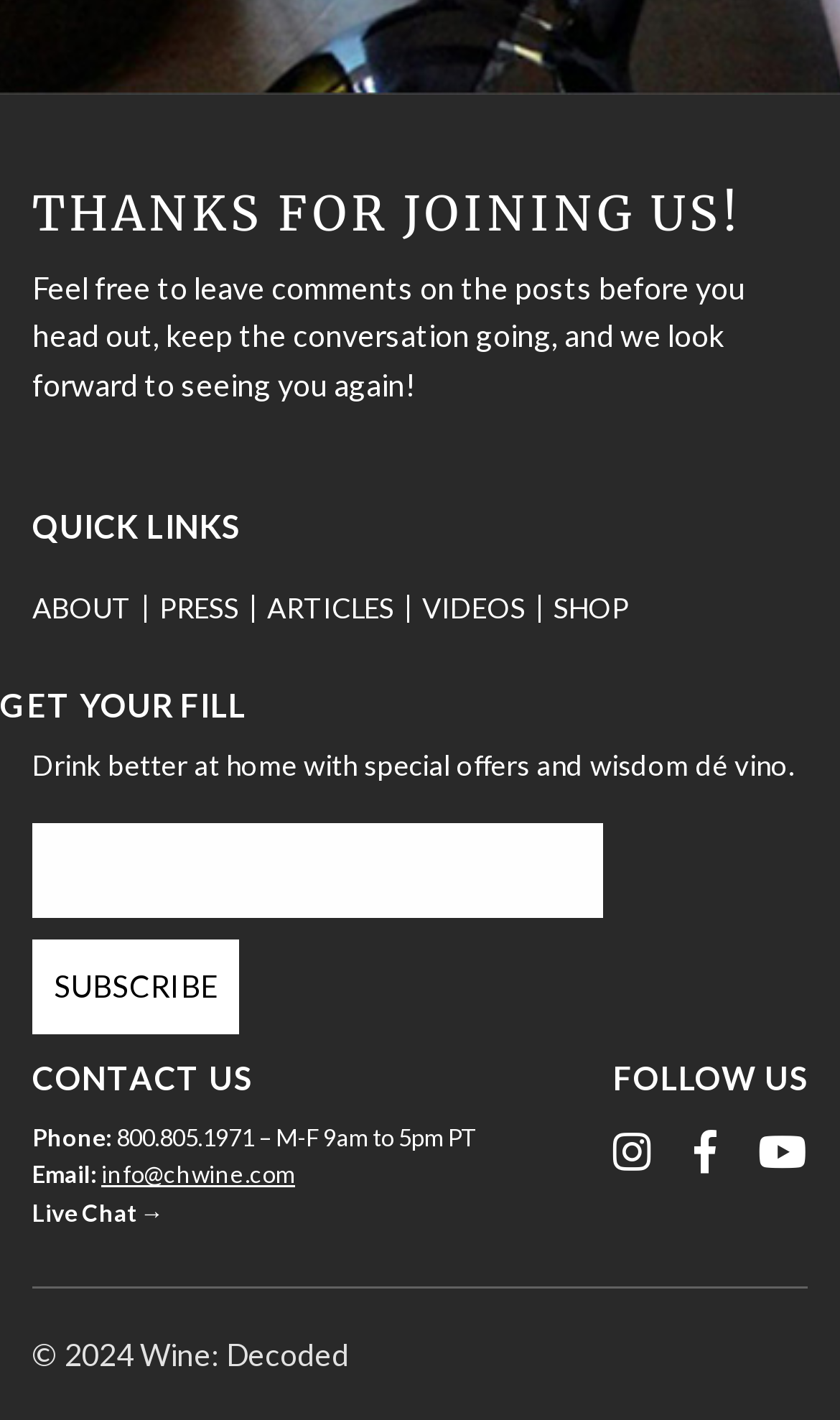Refer to the image and provide an in-depth answer to the question:
What social media platforms does the website have a presence on?

The 'FOLLOW US' section contains links to the website's social media profiles on Instagram, Facebook, and YouTube, indicating that the website has a presence on these platforms.